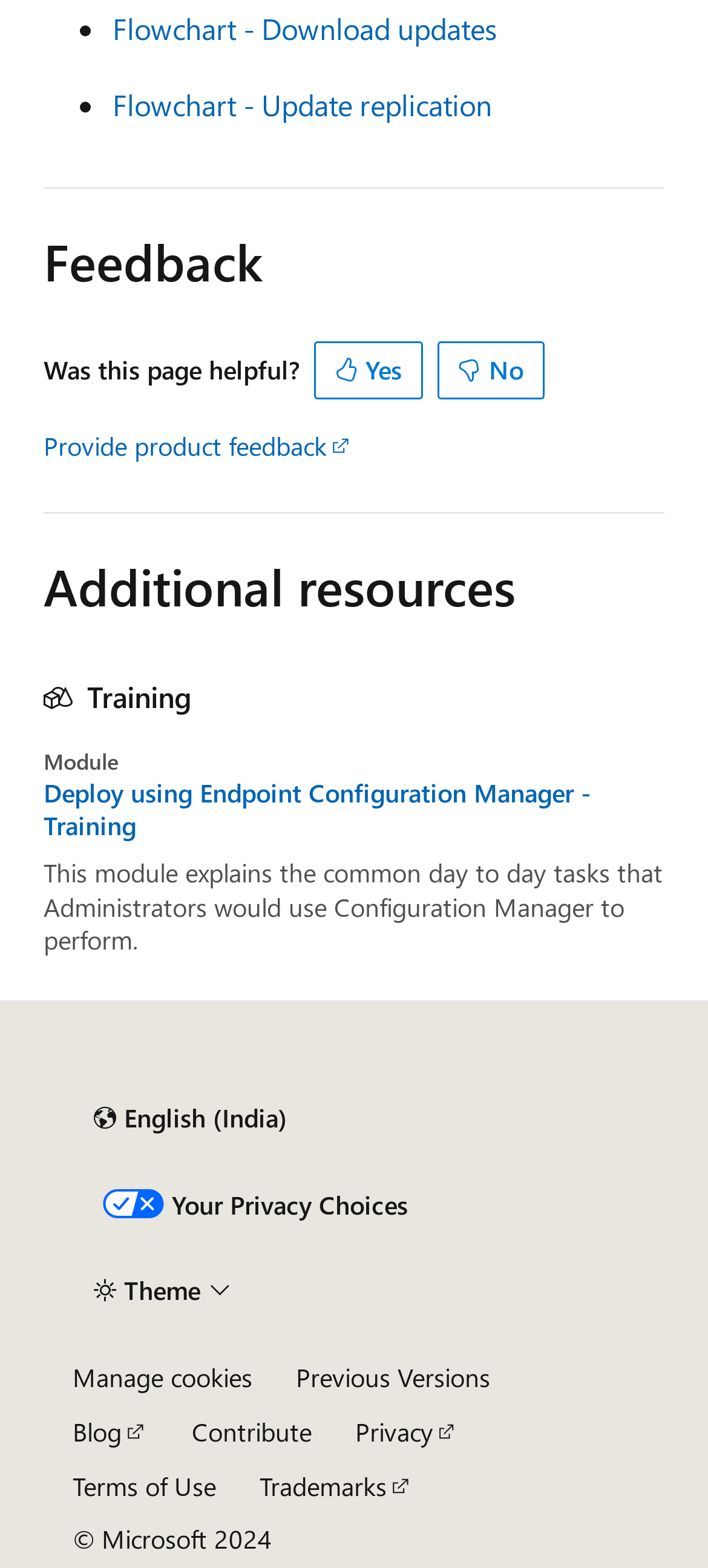Provide the bounding box coordinates of the area you need to click to execute the following instruction: "Change the theme".

[0.103, 0.805, 0.356, 0.841]